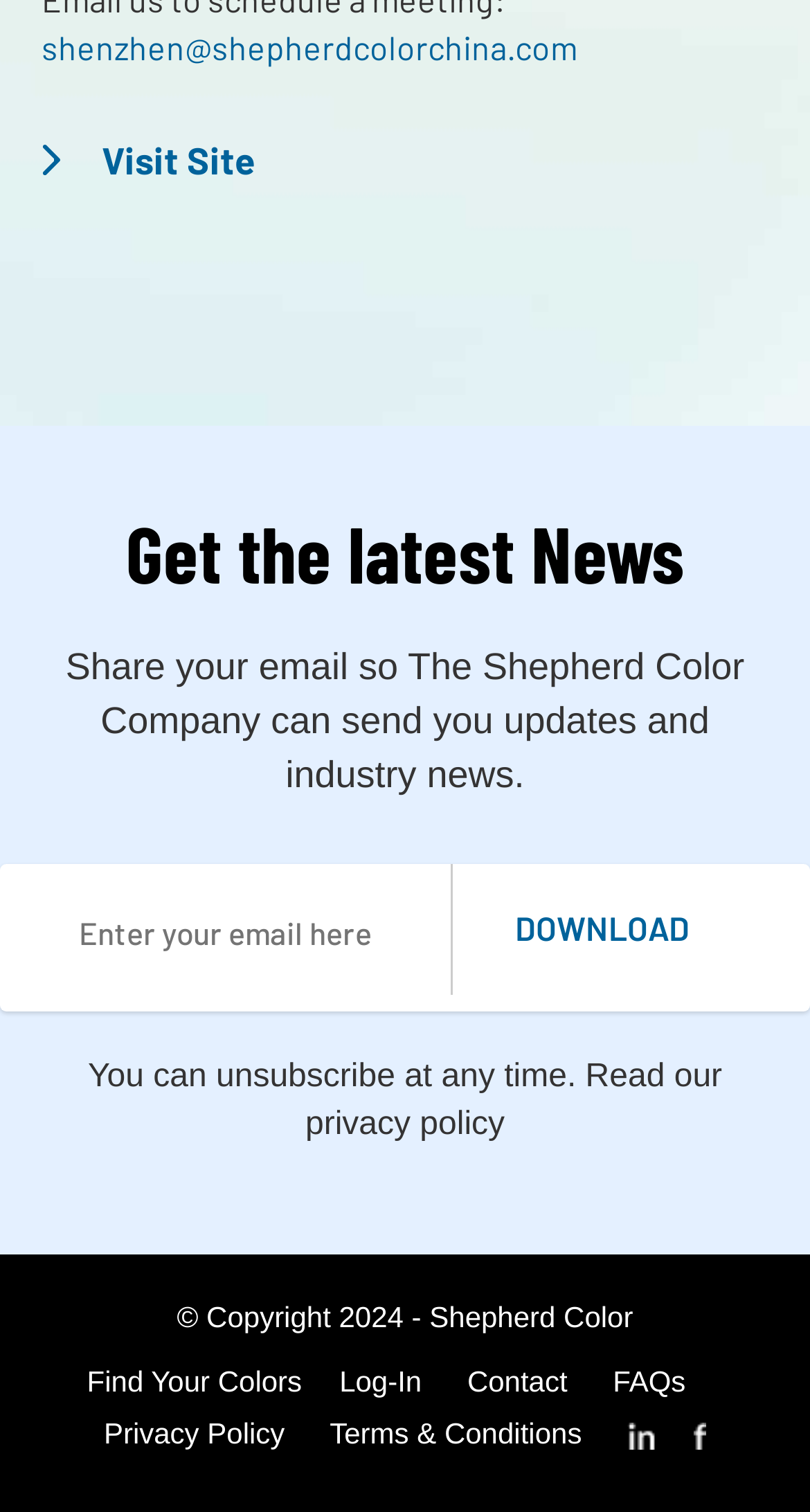Indicate the bounding box coordinates of the clickable region to achieve the following instruction: "Contact Shepherd Color."

[0.577, 0.902, 0.747, 0.924]